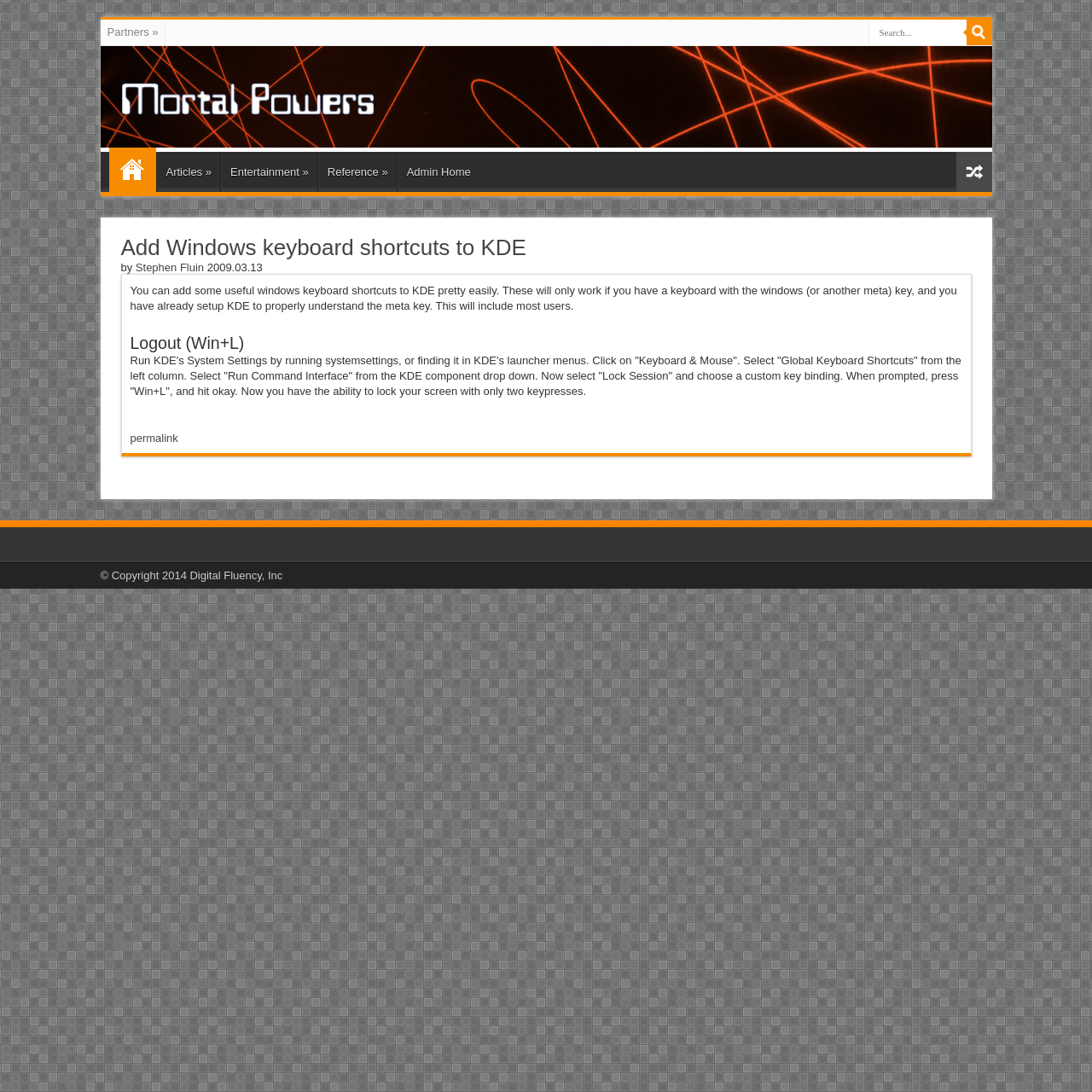Could you determine the bounding box coordinates of the clickable element to complete the instruction: "Visit the Admin Home page"? Provide the coordinates as four float numbers between 0 and 1, i.e., [left, top, right, bottom].

[0.364, 0.139, 0.439, 0.176]